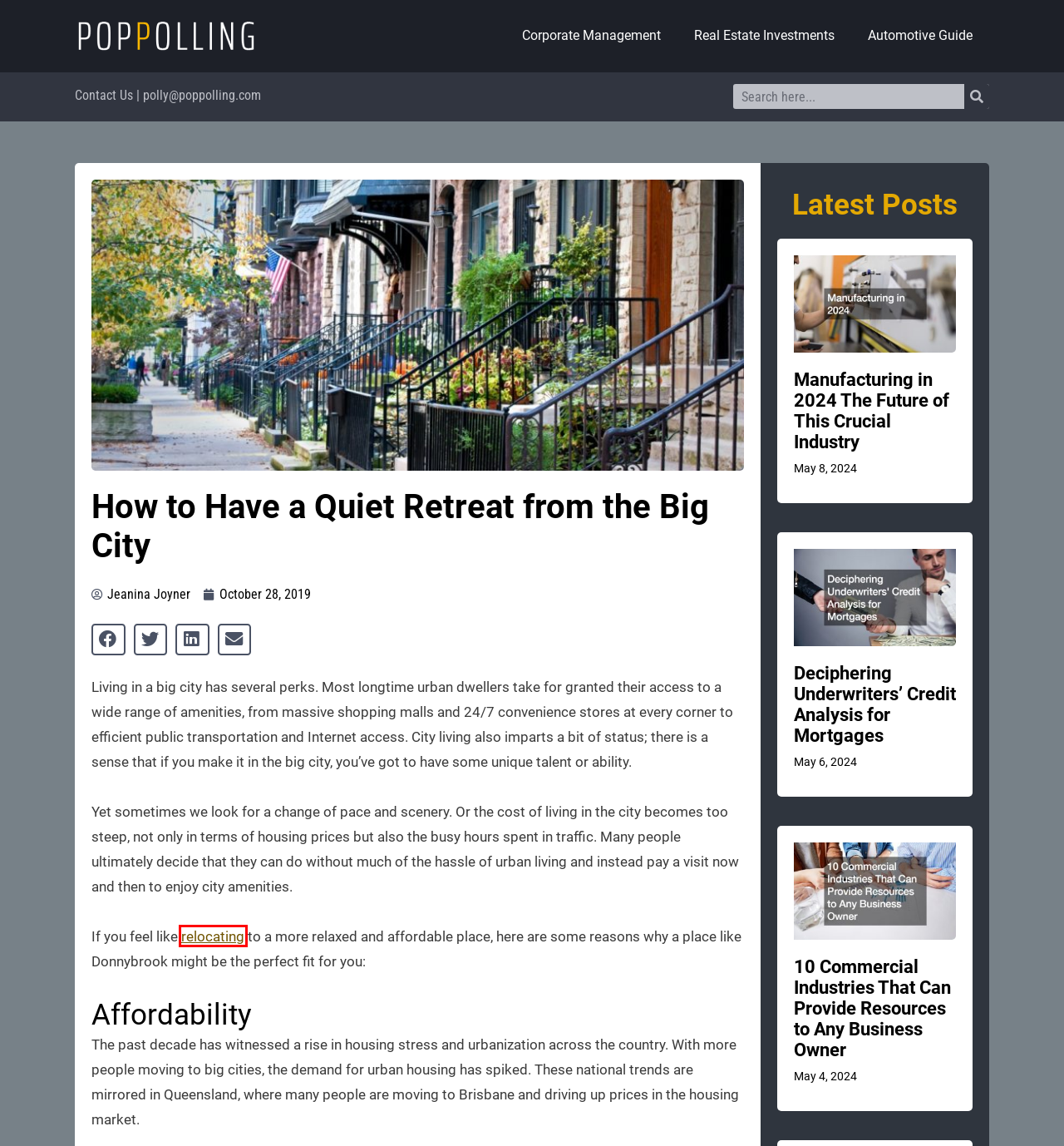You are presented with a screenshot of a webpage that includes a red bounding box around an element. Determine which webpage description best matches the page that results from clicking the element within the red bounding box. Here are the candidates:
A. Deciphering Underwriters' Credit Analysis for Mortgages - Pop Polling
B. Corporate Management Archives - Pop Polling
C. Manufacturing in 2024 The Future of This Crucial Industry - Pop Polling
D. Automotive Guide Archives - Pop Polling
E. Pop Polling - Expert Insights & Strategies for Entrepreneurs
F. How to Survive the House Moving Process - Pop Polling
G. 10 Commercial Industries That Can Provide Resources to Any Business Owner - Pop Polling
H. Real Estate Investments Archives - Pop Polling

F